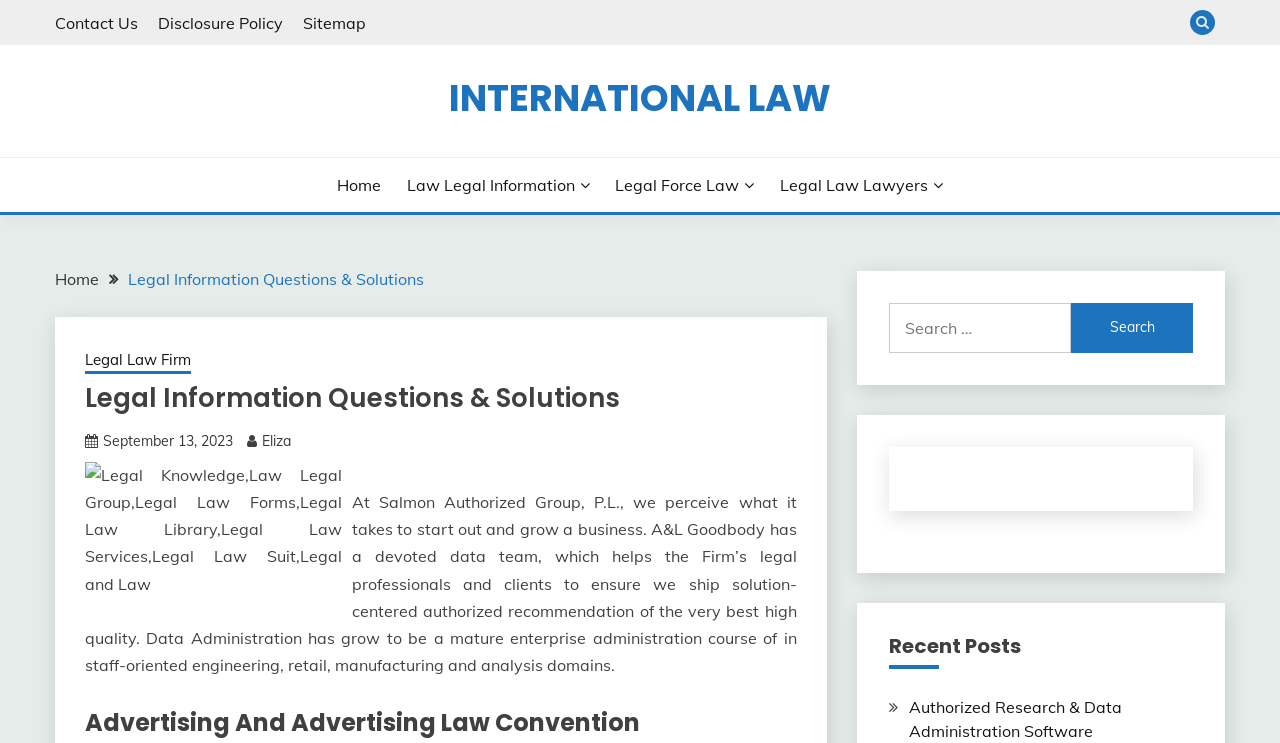Please examine the image and answer the question with a detailed explanation:
What type of business is Salmon Authorized Group, P.L.?

The webpage describes Salmon Authorized Group, P.L. as having a data team that helps legal professionals and clients, which suggests that it is a law firm.